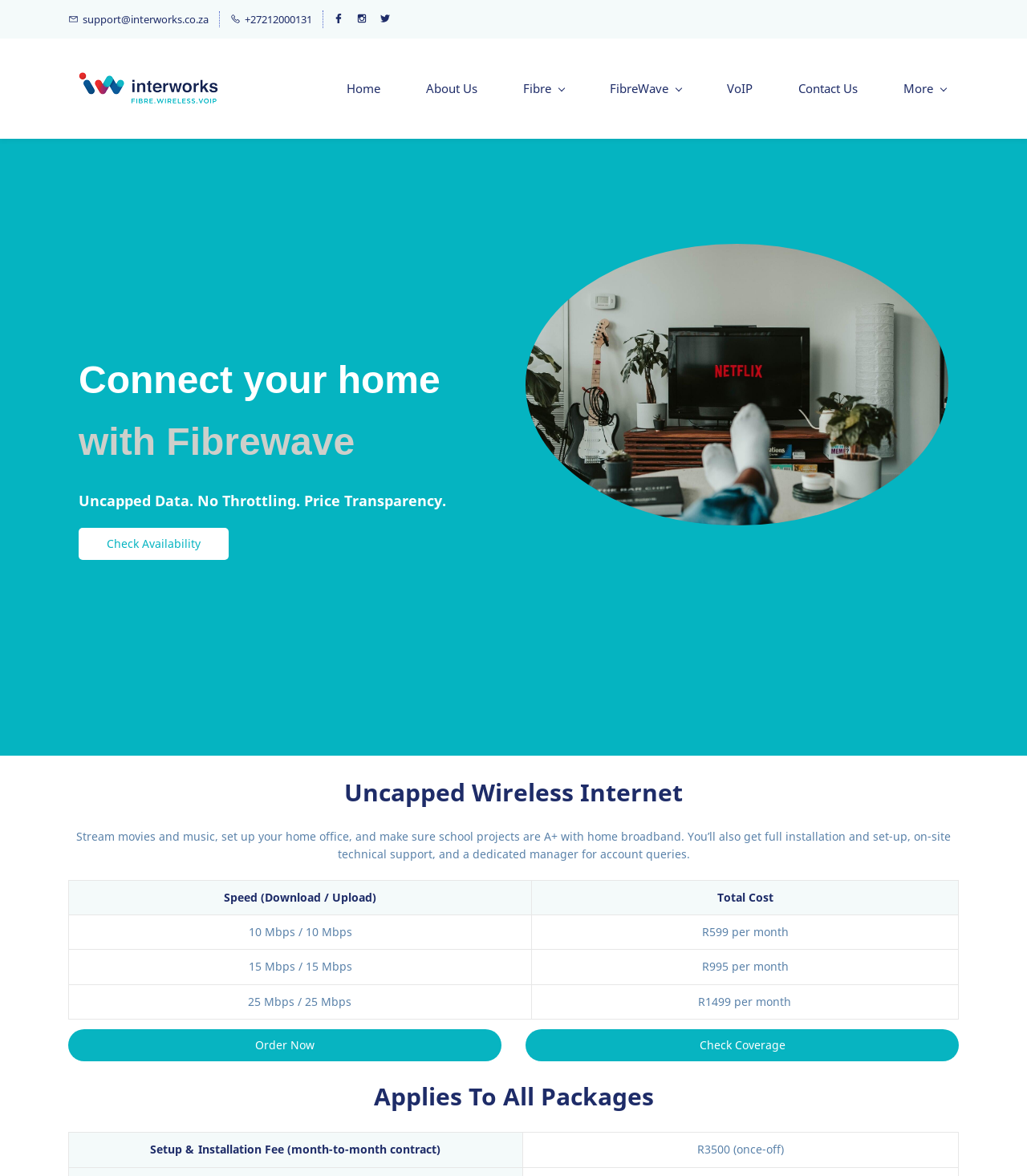Please determine the bounding box coordinates for the element with the description: "Log In".

None